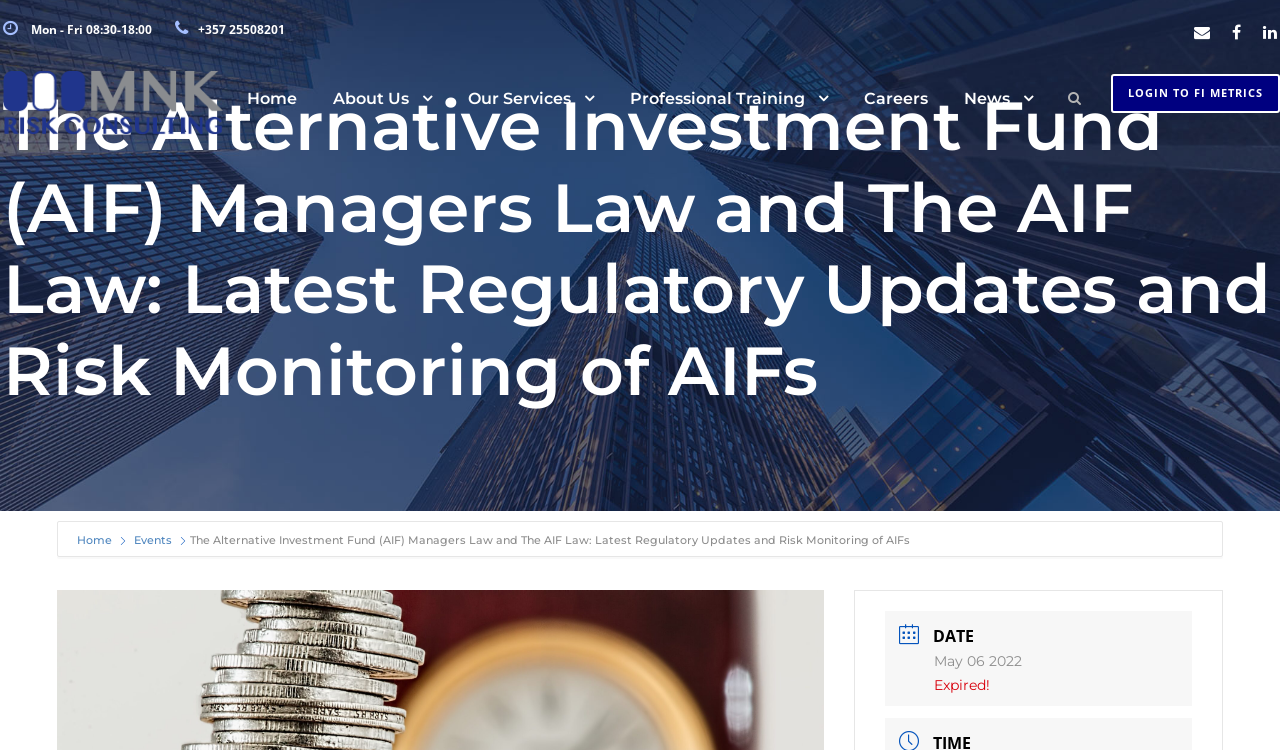Locate the bounding box coordinates of the element to click to perform the following action: 'Click the About Us link'. The coordinates should be given as four float values between 0 and 1, in the form of [left, top, right, bottom].

[0.26, 0.114, 0.338, 0.176]